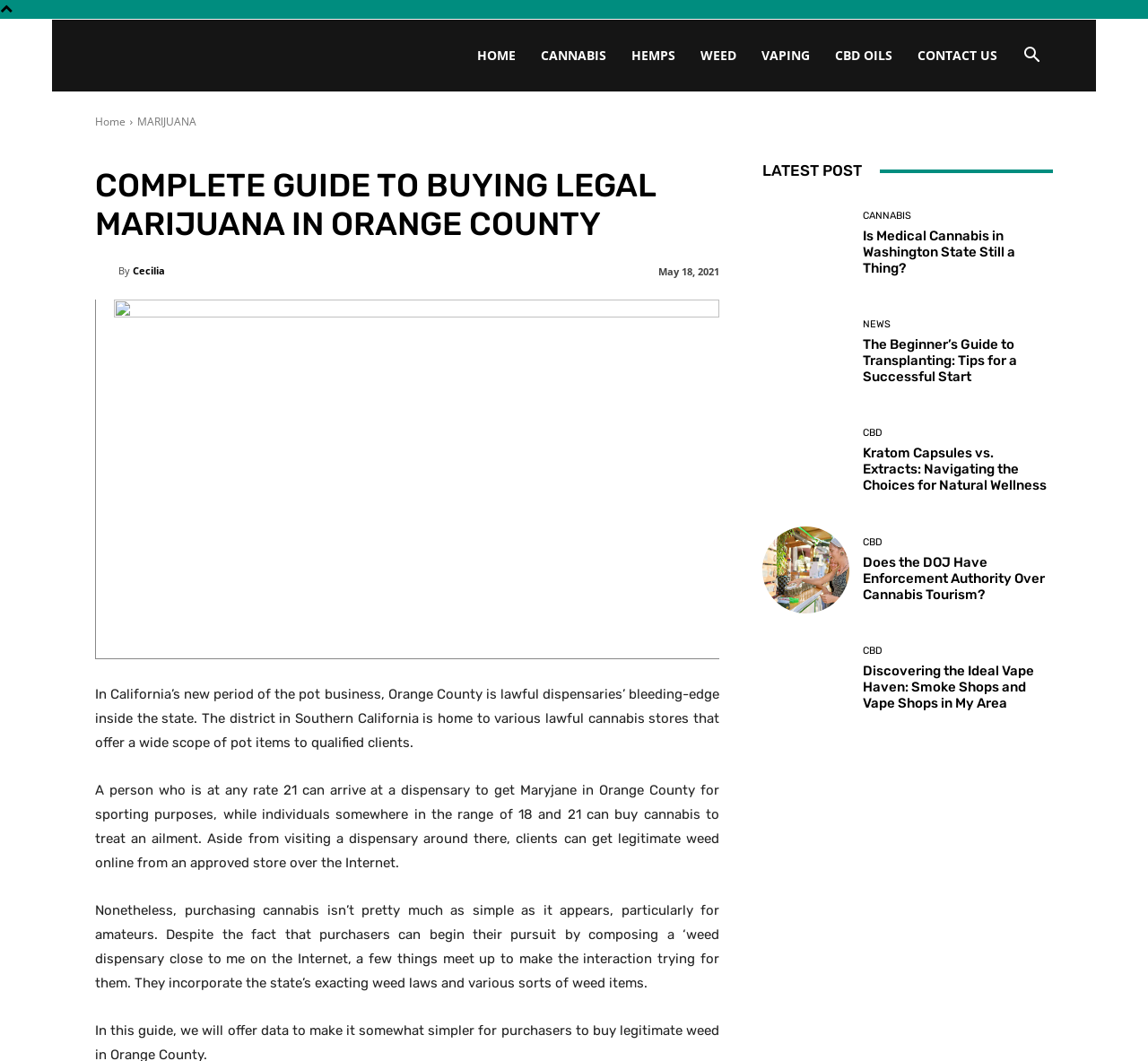Identify and extract the main heading from the webpage.

COMPLETE GUIDE TO BUYING LEGAL MARIJUANA IN ORANGE COUNTY